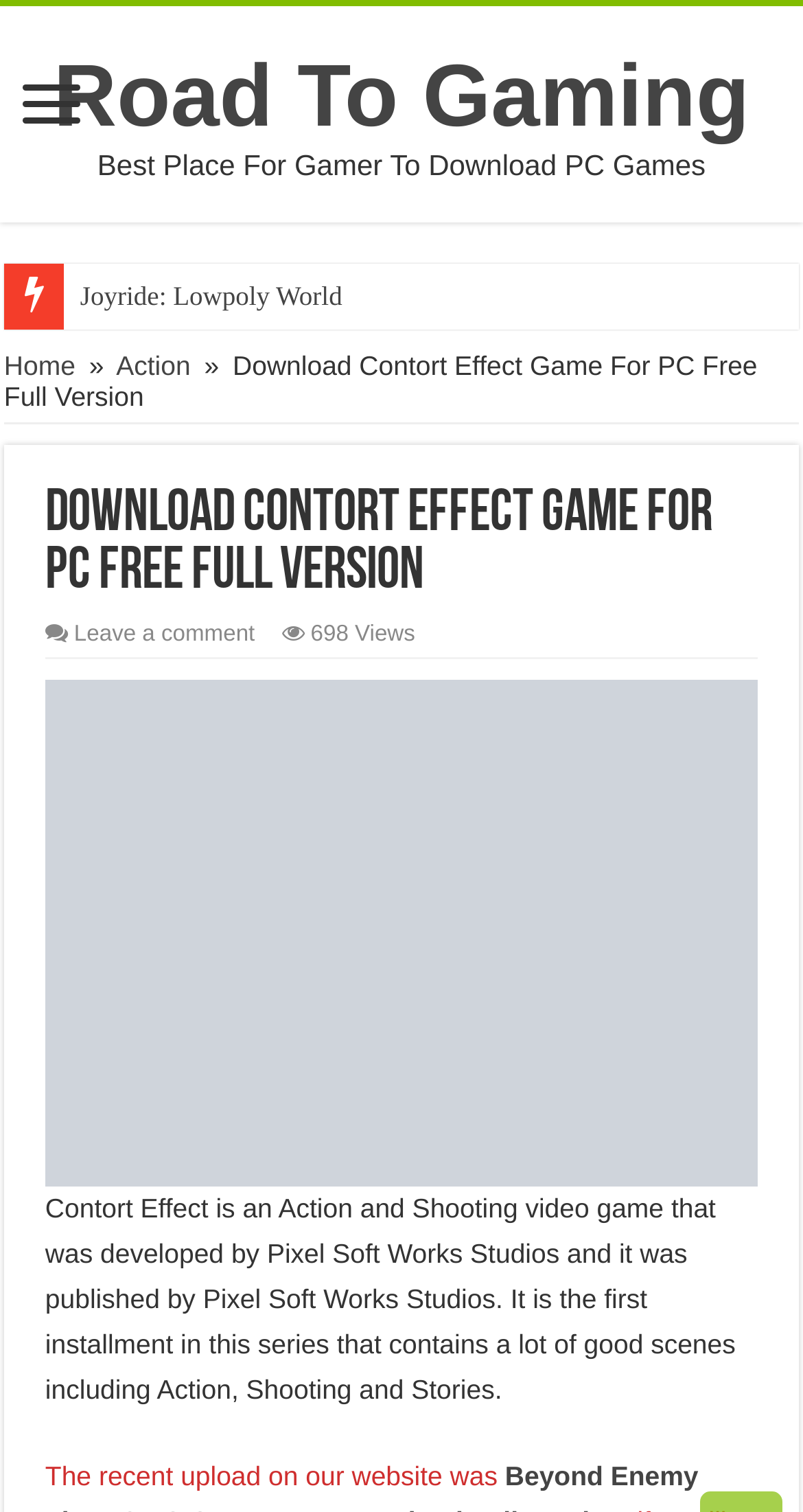Locate the bounding box coordinates of the segment that needs to be clicked to meet this instruction: "Click on Road To Gaming link".

[0.067, 0.031, 0.933, 0.097]